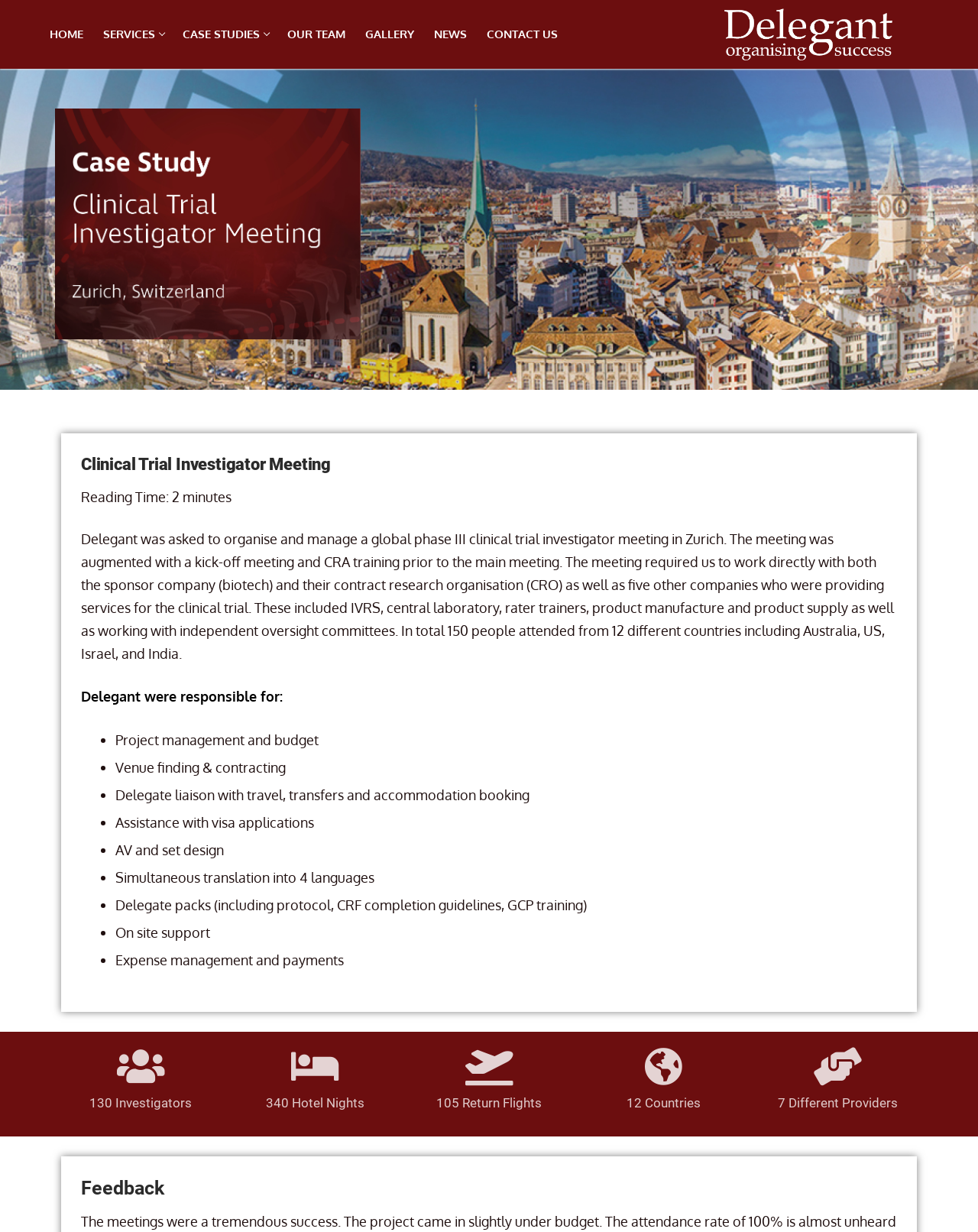Find and specify the bounding box coordinates that correspond to the clickable region for the instruction: "Click HOME".

[0.041, 0.016, 0.095, 0.04]